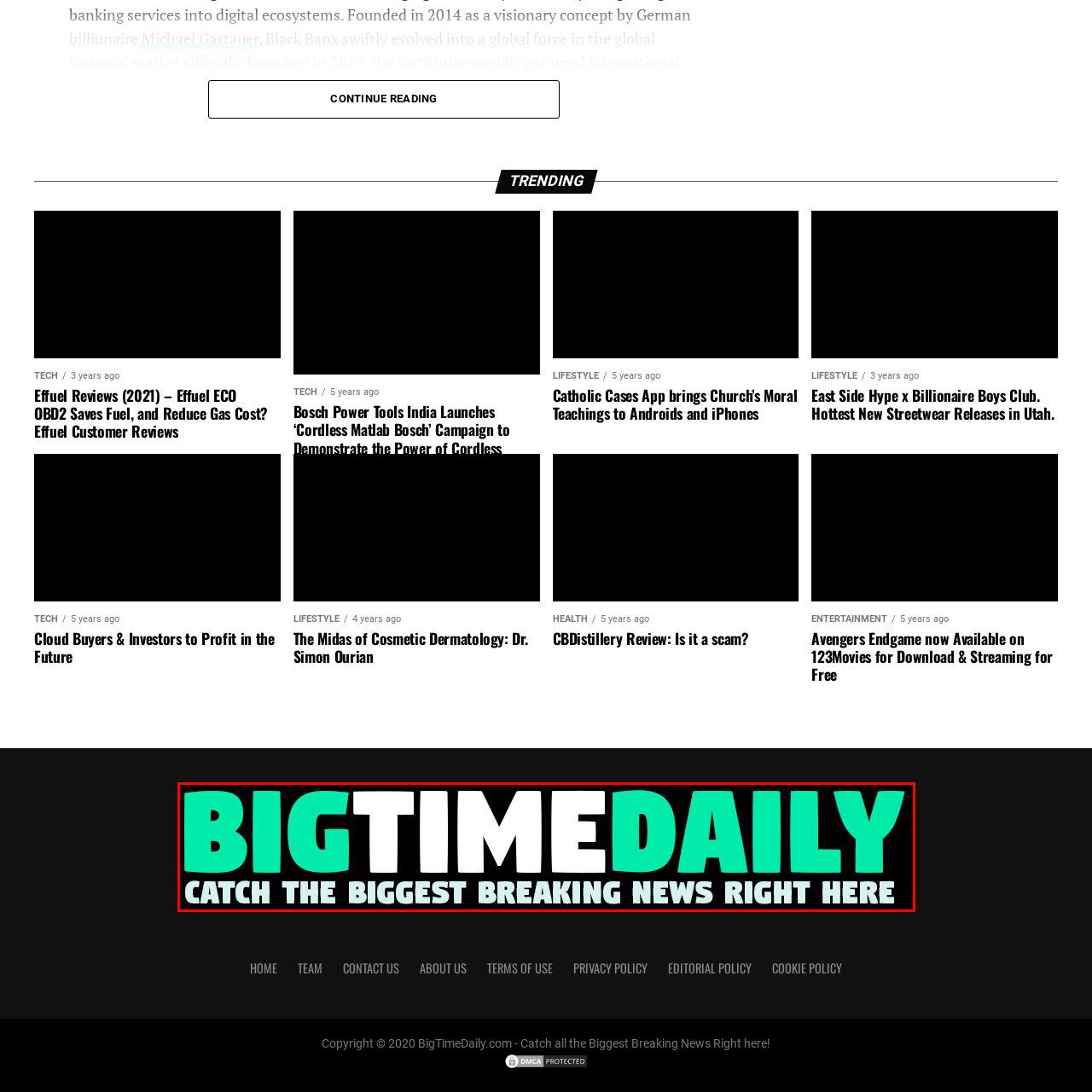What is the purpose of the digital news platform?
Check the image inside the red boundary and answer the question using a single word or brief phrase.

Delivering timely updates